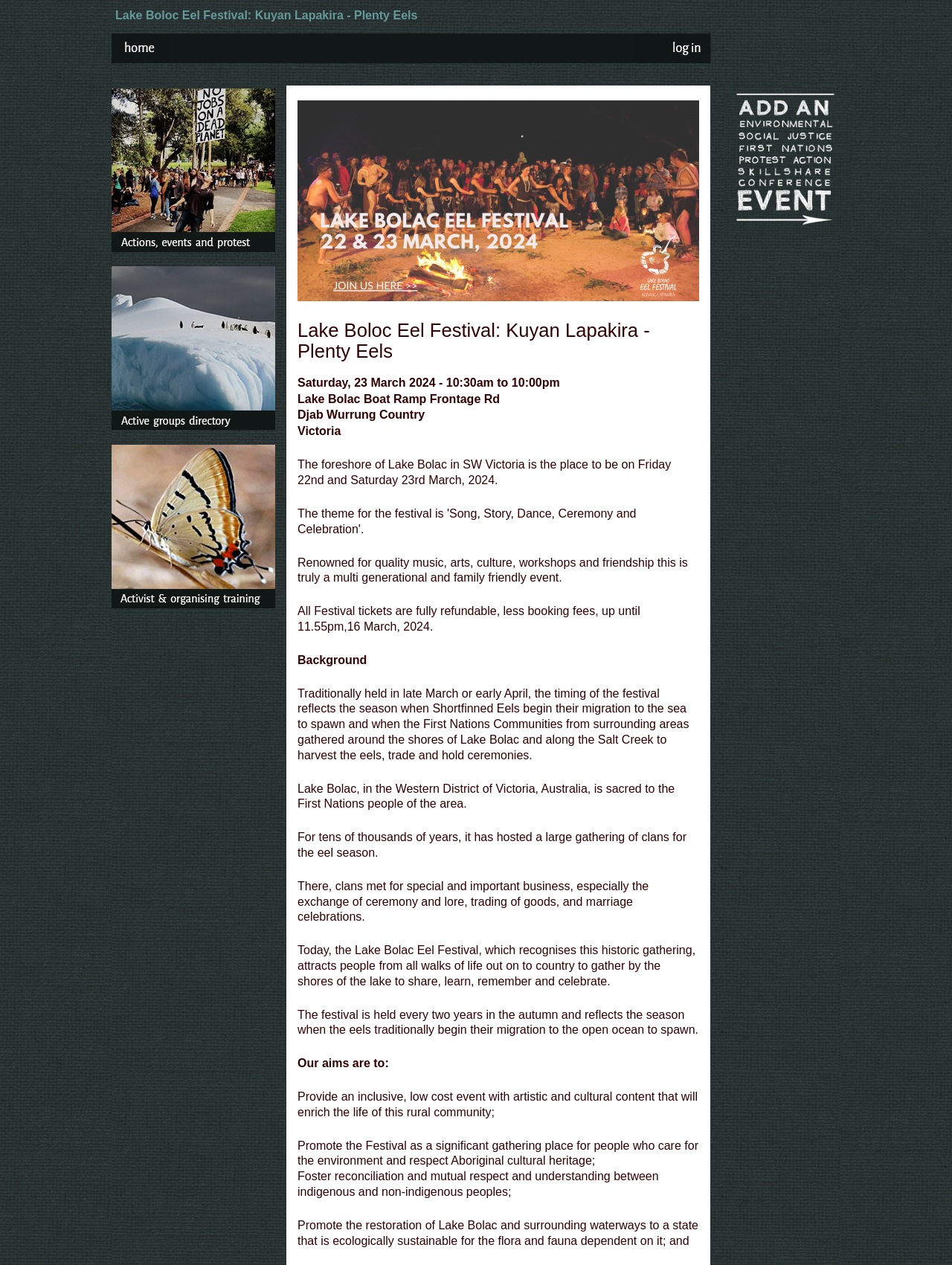Answer the question in a single word or phrase:
What is the date of the Lake Bolac Eel Festival?

22nd and 23rd March, 2024